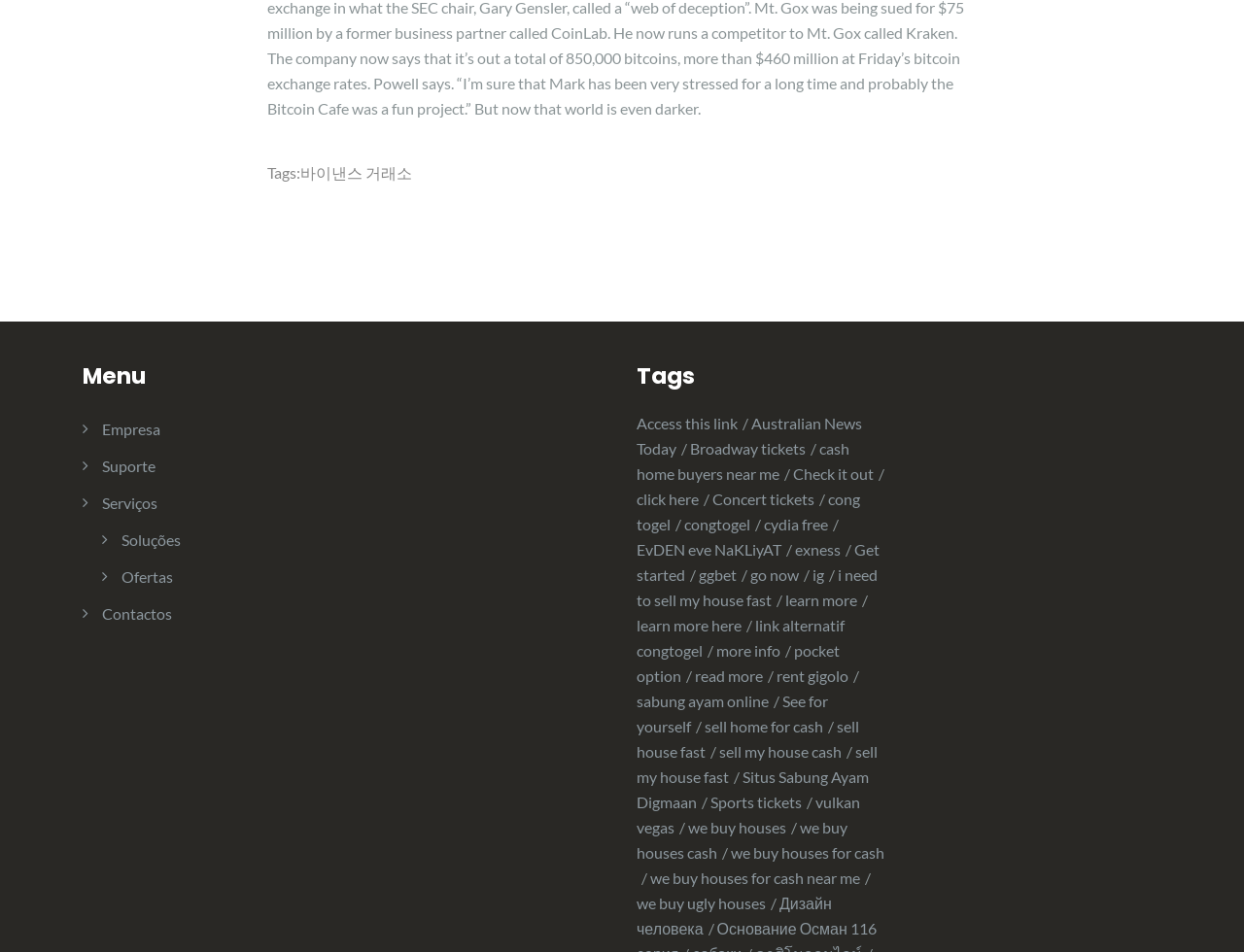Could you provide the bounding box coordinates for the portion of the screen to click to complete this instruction: "View 'Sports tickets'"?

[0.571, 0.833, 0.653, 0.852]